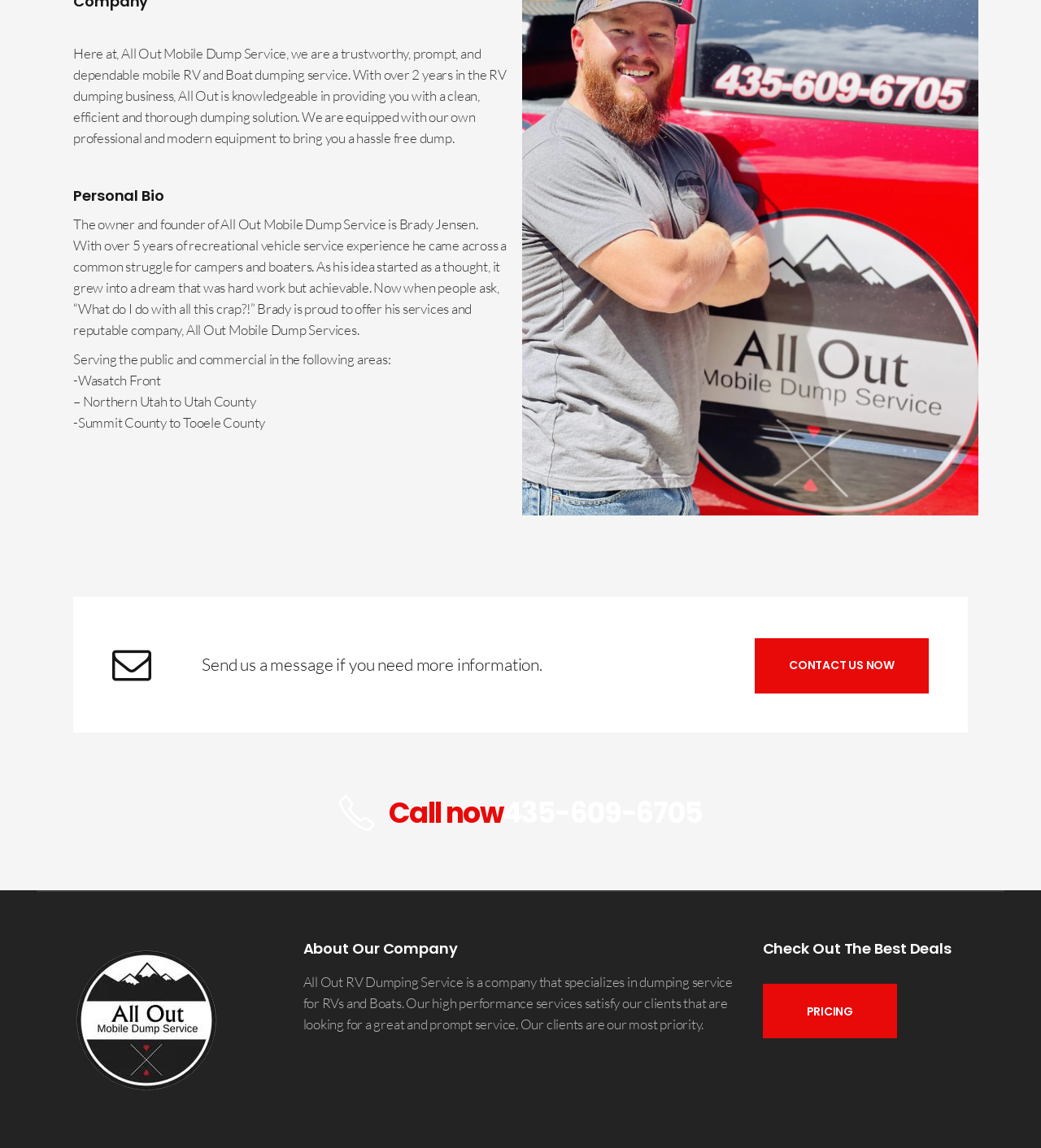Using the given element description, provide the bounding box coordinates (top-left x, top-left y, bottom-right x, bottom-right y) for the corresponding UI element in the screenshot: alt="a"

[0.07, 0.941, 0.211, 0.956]